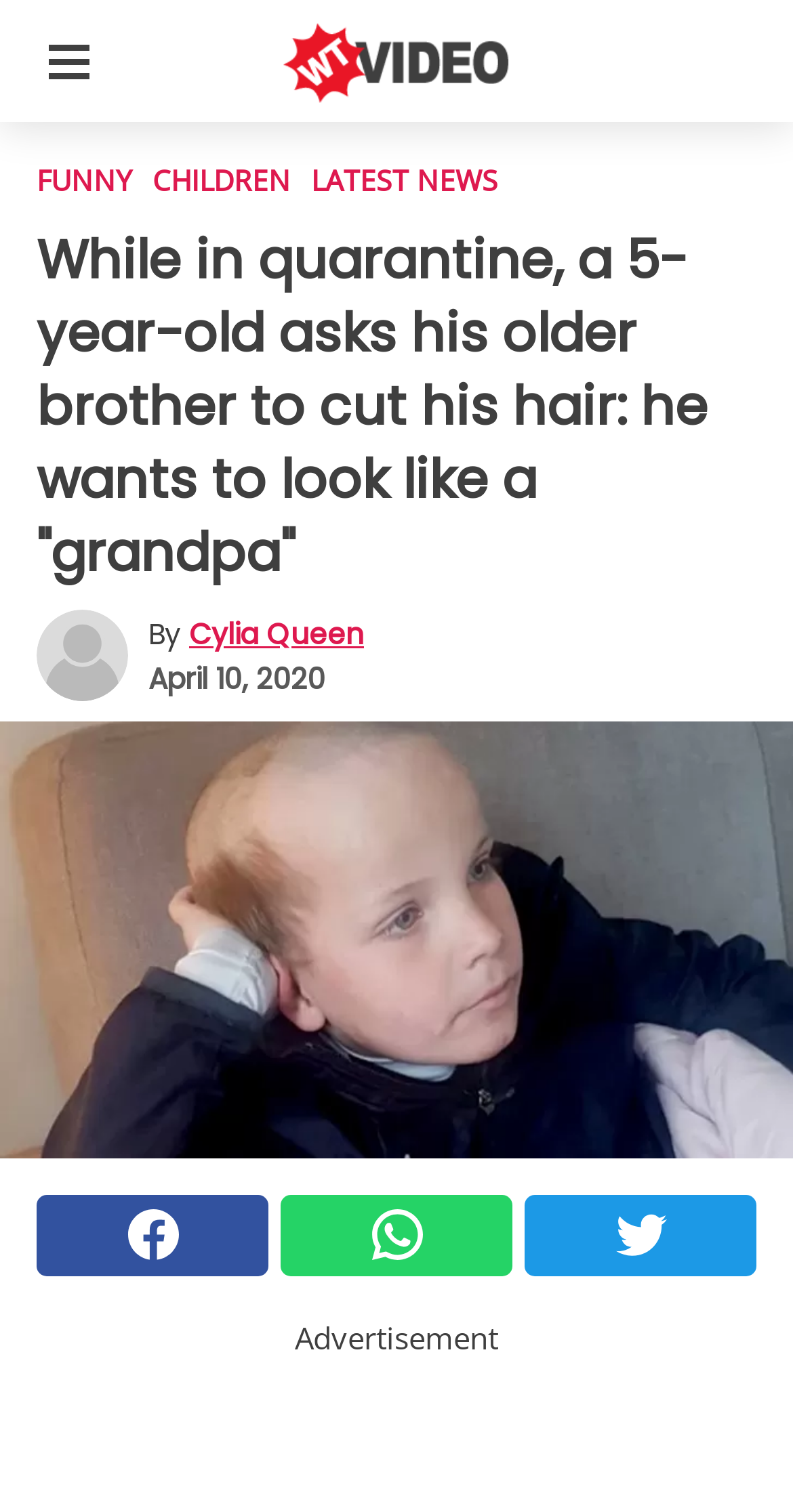What is the category of the article?
From the details in the image, answer the question comprehensively.

I determined the category of the article by looking at the links below the logo, which include 'FUNNY', 'CHILDREN', and 'LATEST NEWS'. The article's category is 'CHILDREN' because the link 'CHILDREN' is present in the menu.